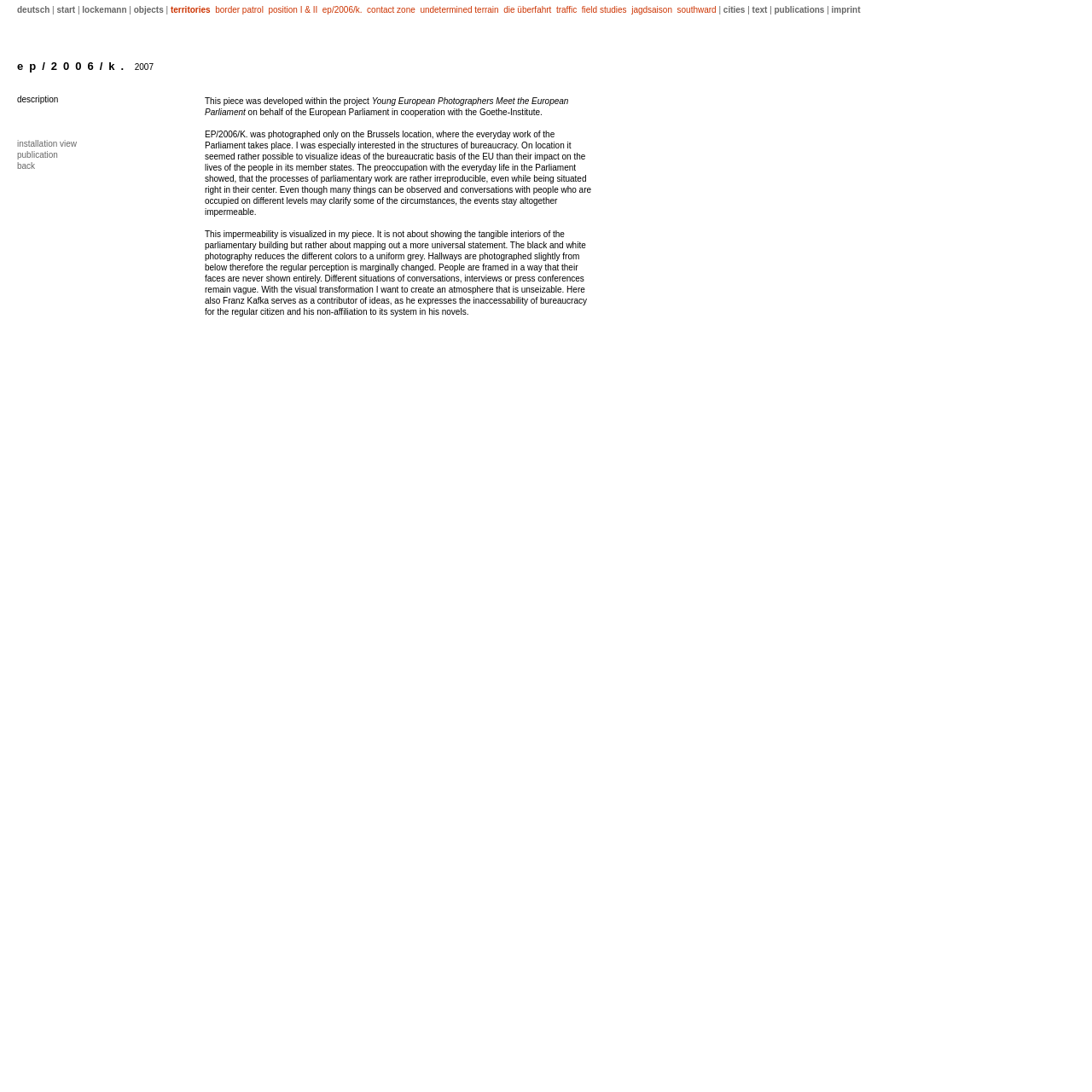Determine the bounding box for the UI element that matches this description: "publication".

[0.016, 0.138, 0.053, 0.146]